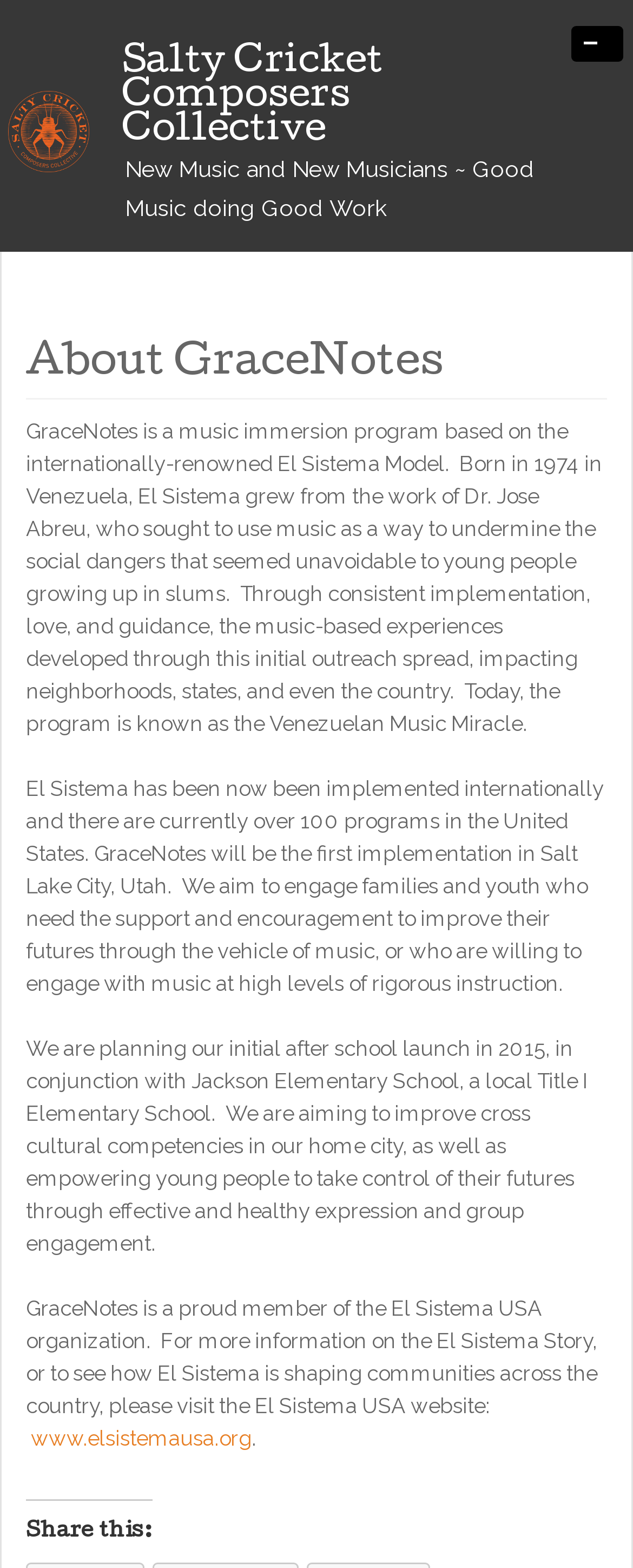Provide an in-depth caption for the elements present on the webpage.

The webpage is about GraceNotes, a music immersion program based on the El Sistema Model. At the top left corner, there is a logo image within a link, accompanied by a link to "Salty Cricket Composers Collective" with two headings, one for the collective's name and another for its tagline "New Music and New Musicians ~ Good Music doing Good Work". 

On the top right corner, there is a link with a hyphen symbol. Below this, there is a heading "About GraceNotes" followed by three paragraphs of text. The first paragraph explains the origin and purpose of El Sistema, a music-based program that aims to improve the lives of young people. The second paragraph describes the international implementation of El Sistema and the launch of GraceNotes in Salt Lake City, Utah. The third paragraph outlines the program's goals, including improving cross-cultural competencies and empowering young people through music.

Below these paragraphs, there is a statement about GraceNotes being a proud member of the El Sistema USA organization, with a link to the organization's website. At the bottom left corner, there is a heading "Share this:". Overall, the webpage has a simple layout with a focus on providing information about the GraceNotes program and its mission.